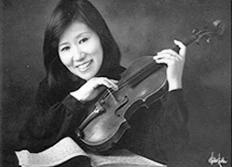Please provide a detailed answer to the question below based on the screenshot: 
In what year did the woman participate in a performance with the San Diego Symphony?

This image was captured during her notable career in music, specifically highlighting her participation in a performance with the San Diego Symphony in 1995. This suggests that the woman participated in a performance with the San Diego Symphony in 1995.